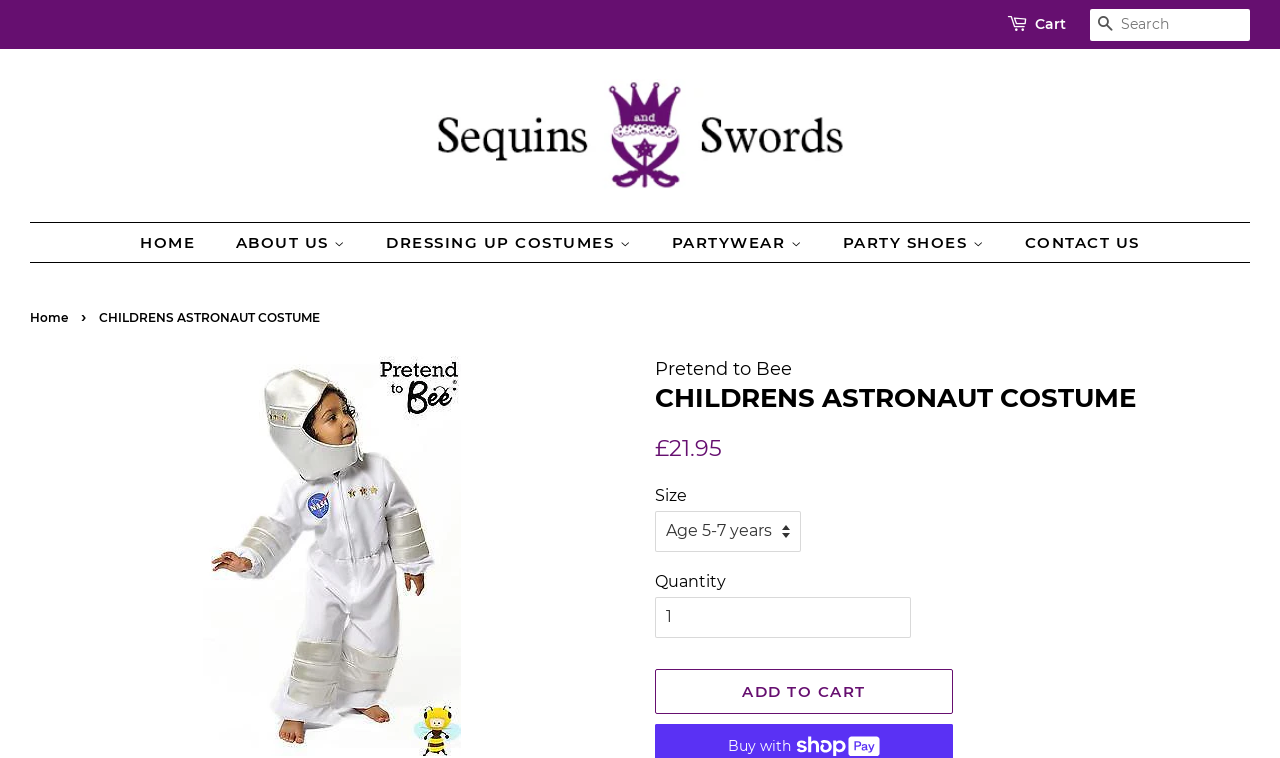Based on the provided description, "Baby & Toddler Shoes", find the bounding box of the corresponding UI element in the screenshot.

[0.647, 0.393, 0.811, 0.44]